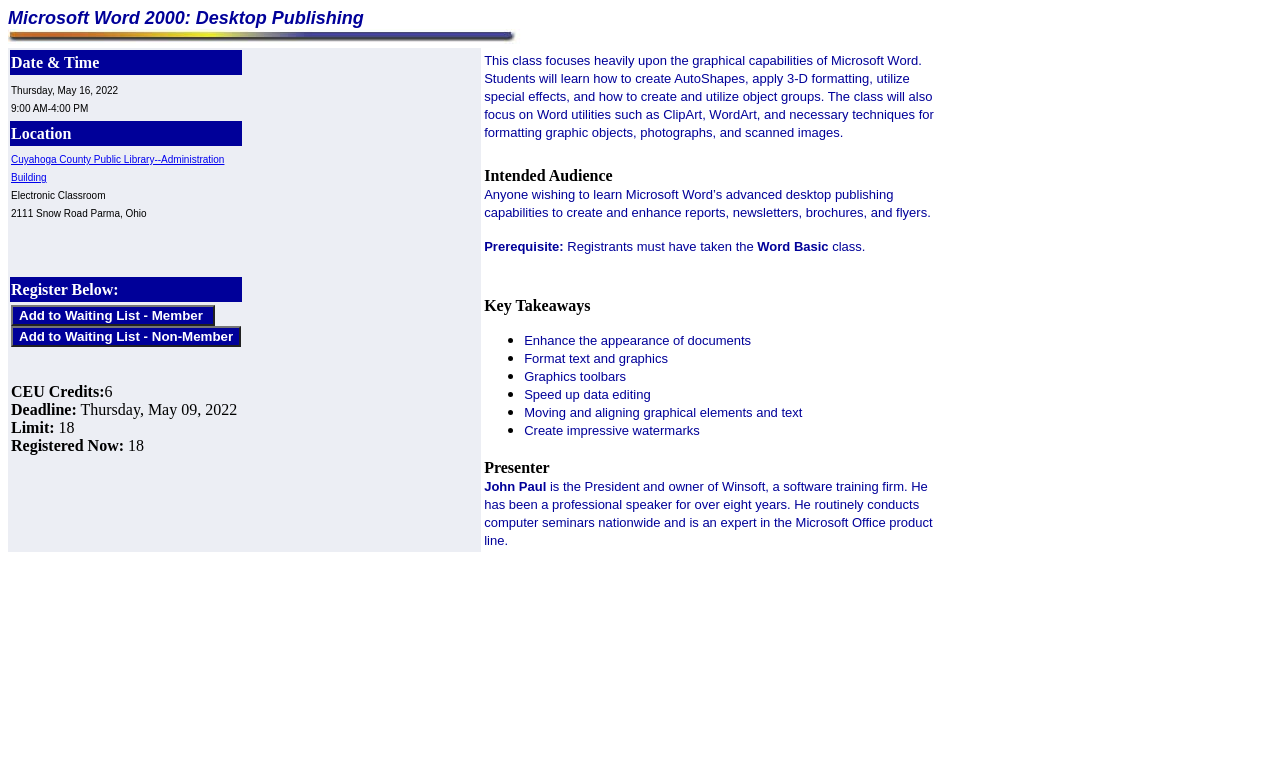Refer to the screenshot and give an in-depth answer to this question: What is the topic of this Microsoft Word class?

Based on the webpage content, the topic of this Microsoft Word class is desktop publishing, which is evident from the title 'Microsoft Word 2000: Desktop Publishing' and the description of the class focusing on graphical capabilities of Microsoft Word.